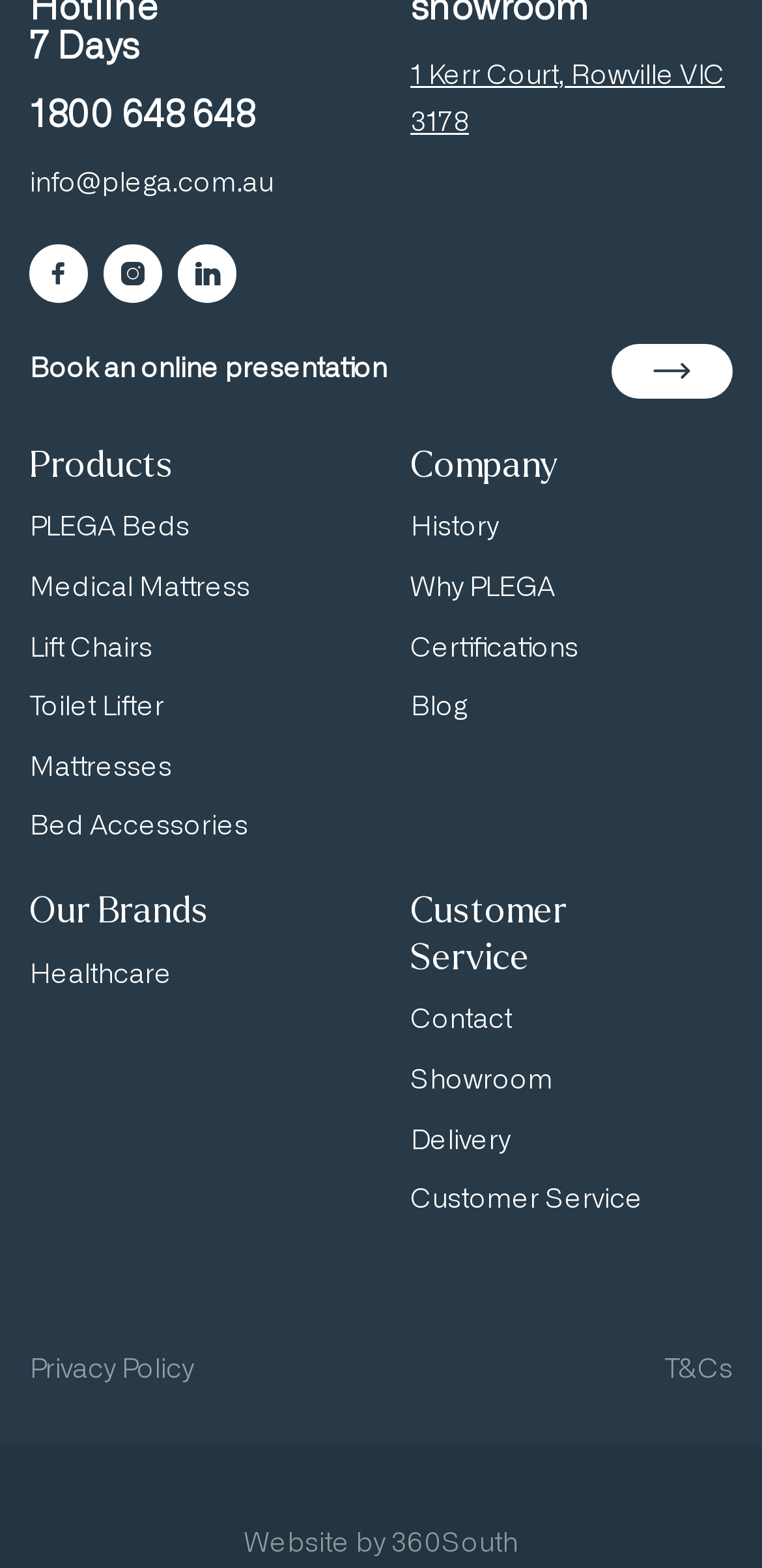Please specify the bounding box coordinates for the clickable region that will help you carry out the instruction: "Visit the 'Products' page".

[0.038, 0.284, 0.228, 0.309]